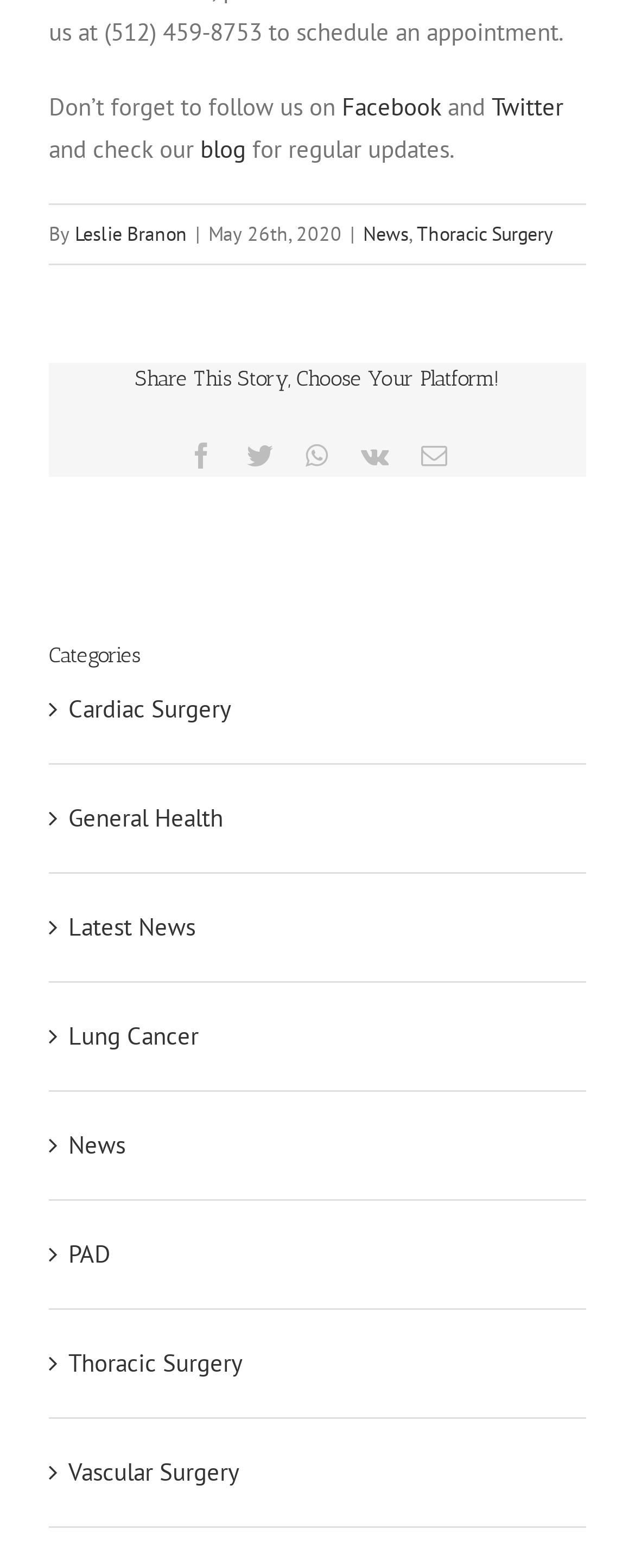What categories are available on this website?
Please provide a single word or phrase answer based on the image.

Cardiac Surgery, General Health, etc.